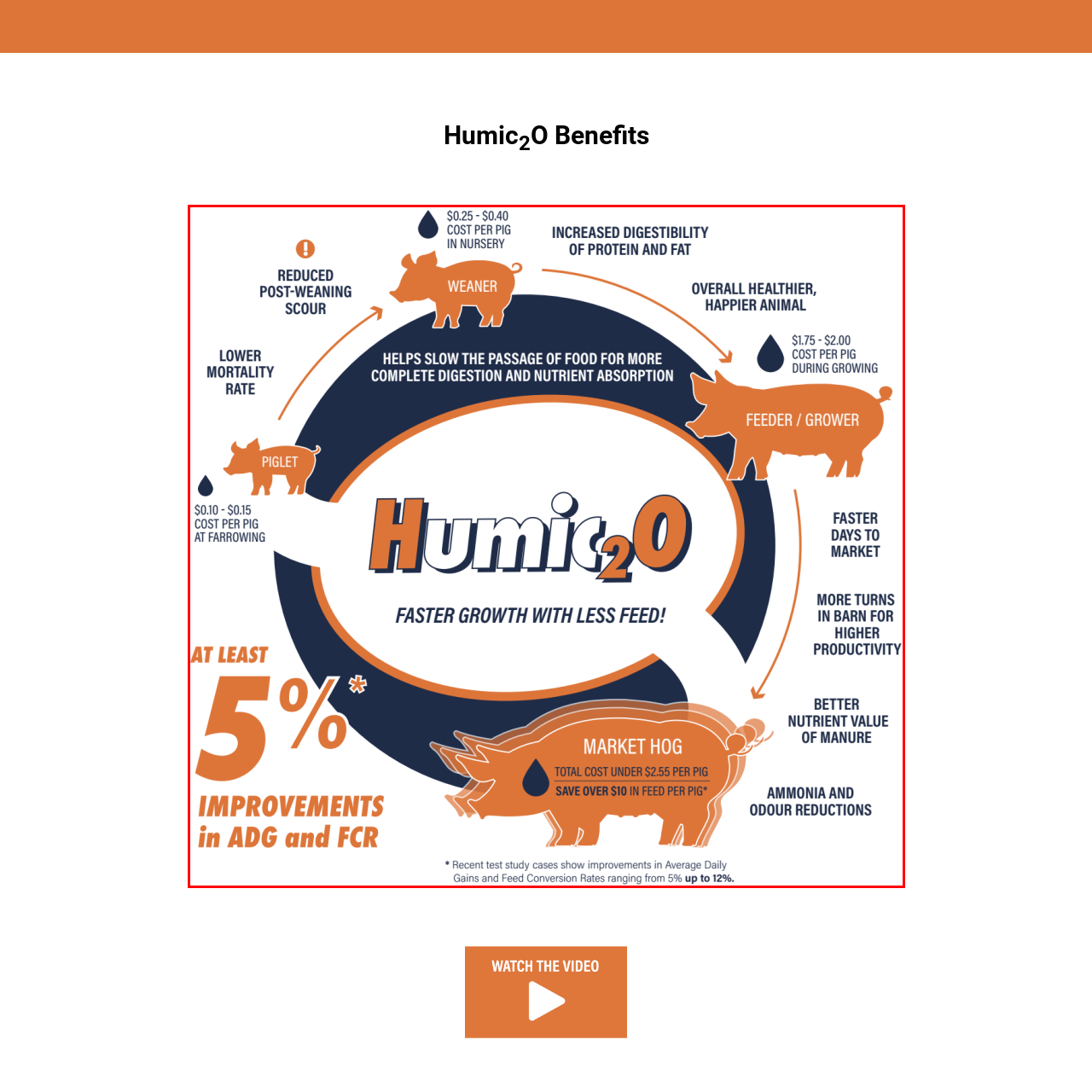Check the image highlighted by the red rectangle and provide a single word or phrase for the question:
What is the environmental benefit of using Humic2O mentioned in the image?

reduced ammonia and odor levels